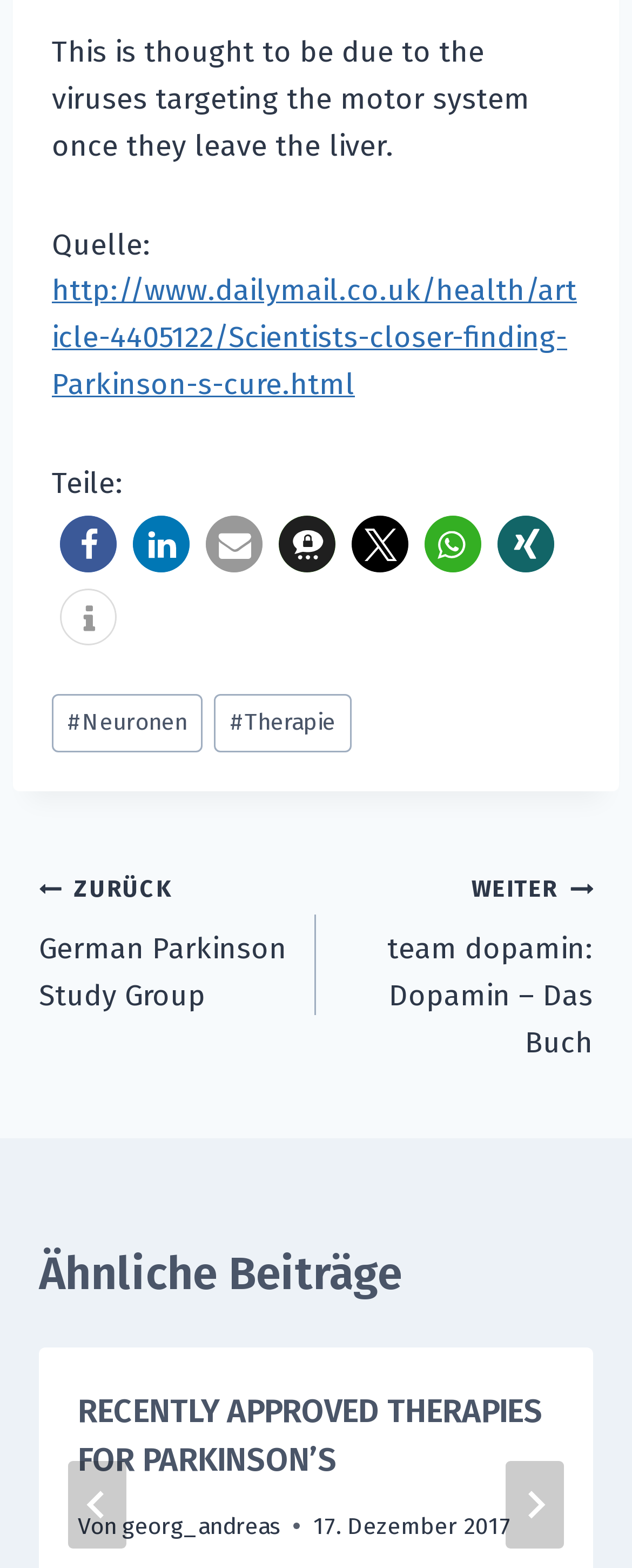What is the purpose of the buttons below the article?
Use the image to answer the question with a single word or phrase.

Sharing